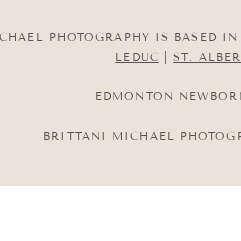Generate an elaborate caption that includes all aspects of the image.

This image features elegant text that showcases "BRITTANI MICHAEL PHOTOGRAPHY IS BASED IN LEDUC | ST. ALBERT," emphasizing the studio's location and service area. Below this, the phrase "EDMONTON NEWBORN PHOTOGRAPHER" highlights the specialization in newborn photography, while the brand name "BRITTANI MICHAEL PHOTOGRAPHY" is prominently displayed at the bottom. The overall aesthetic is clean and minimalist, with a neutral background that enhances the sophistication of the text. This design effectively communicates the photographer's focus and geographical reach within the Edmonton area, appealing to potential clients interested in newborn photography services.